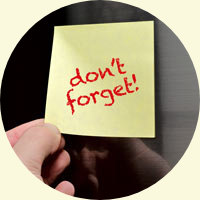What is the purpose of the sticky note?
Use the image to give a comprehensive and detailed response to the question.

The caption explains that the sticky note serves as a 'reminder or a prompt', which implies that it is used to help remember tasks or important information, a common everyday practice.